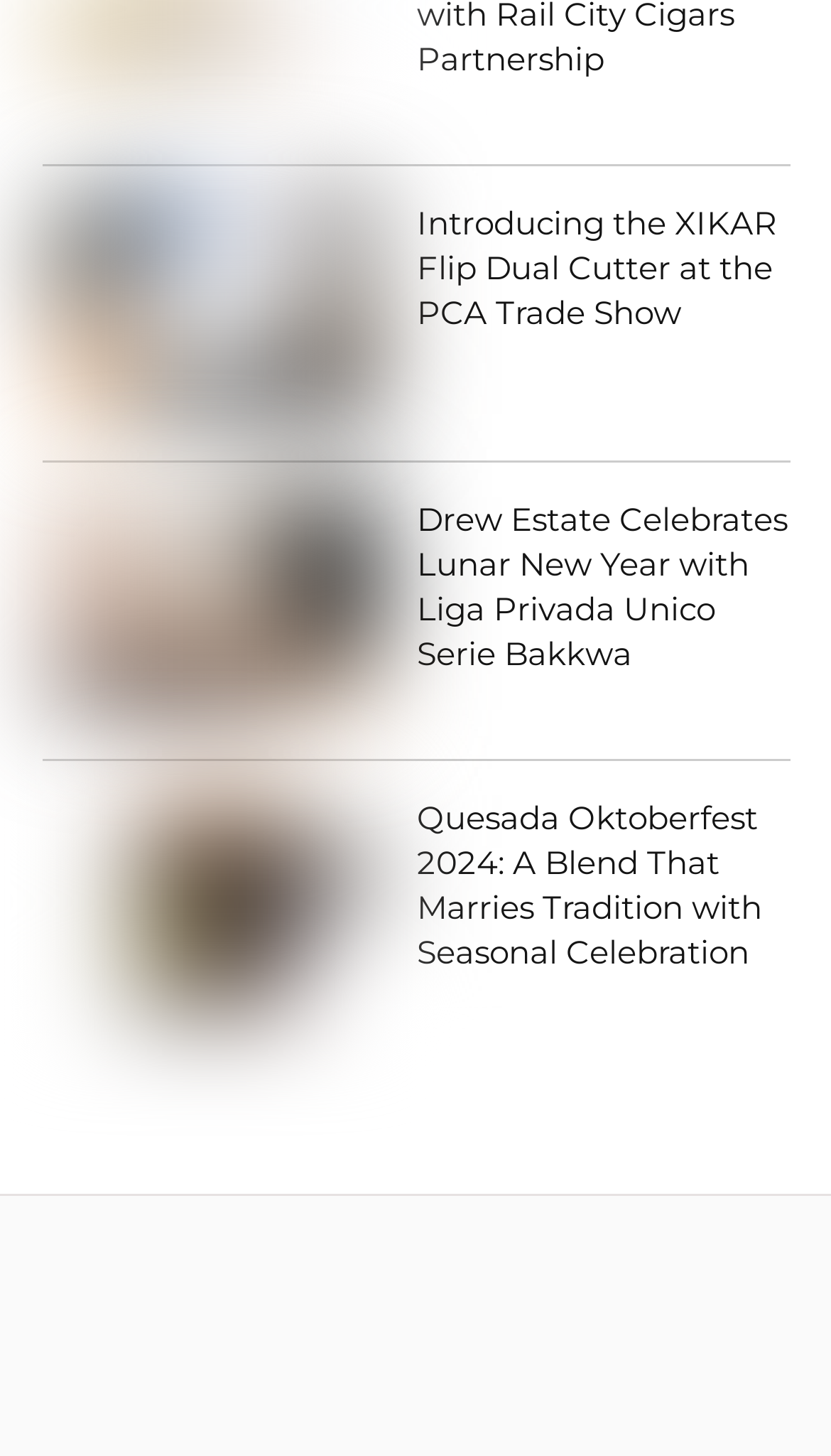Use a single word or phrase to answer the following:
What is the date of the latest news article?

March 28, 2024